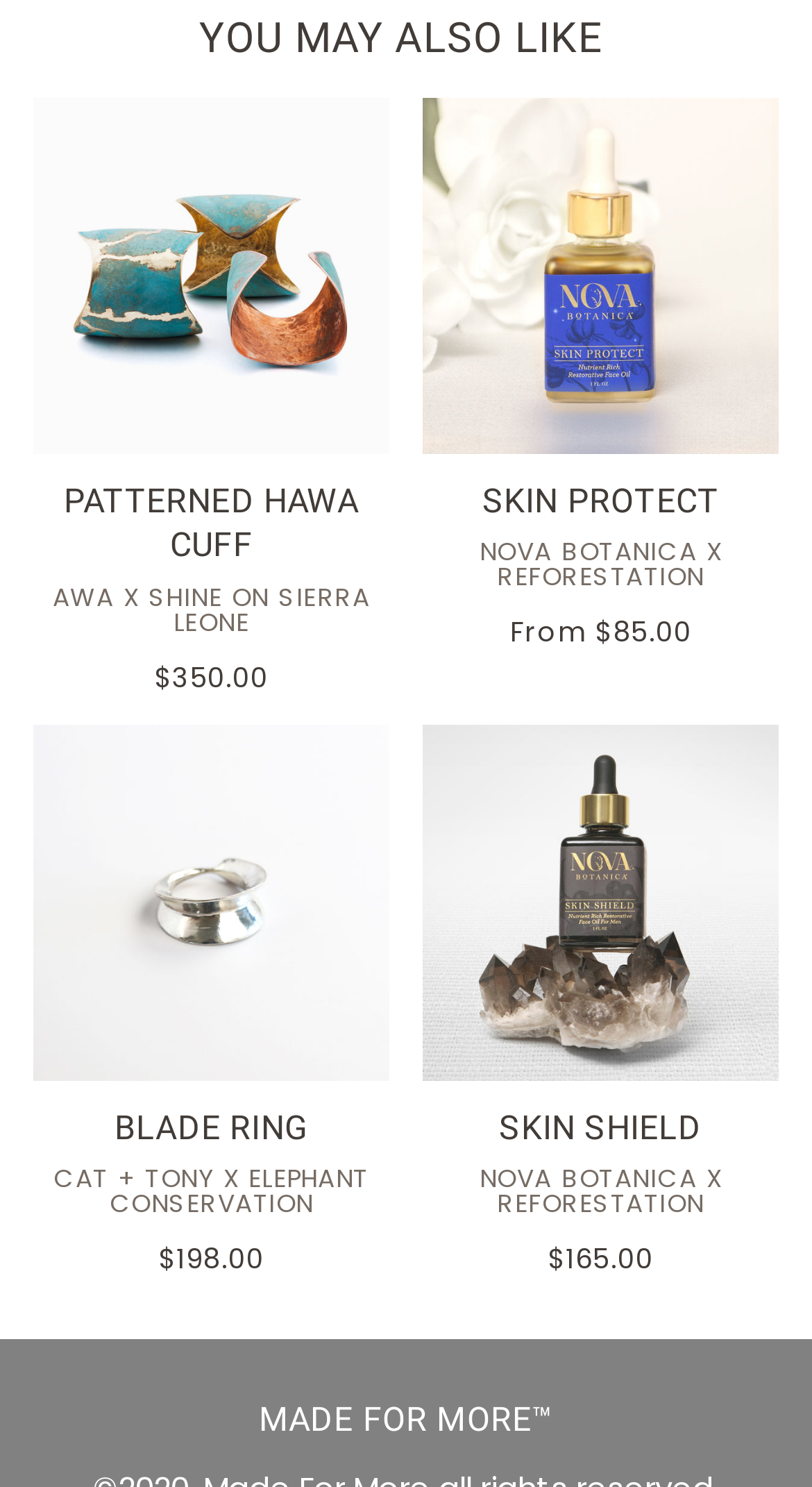Determine the bounding box coordinates for the area that should be clicked to carry out the following instruction: "Explore Skin Protect".

[0.521, 0.066, 0.959, 0.305]